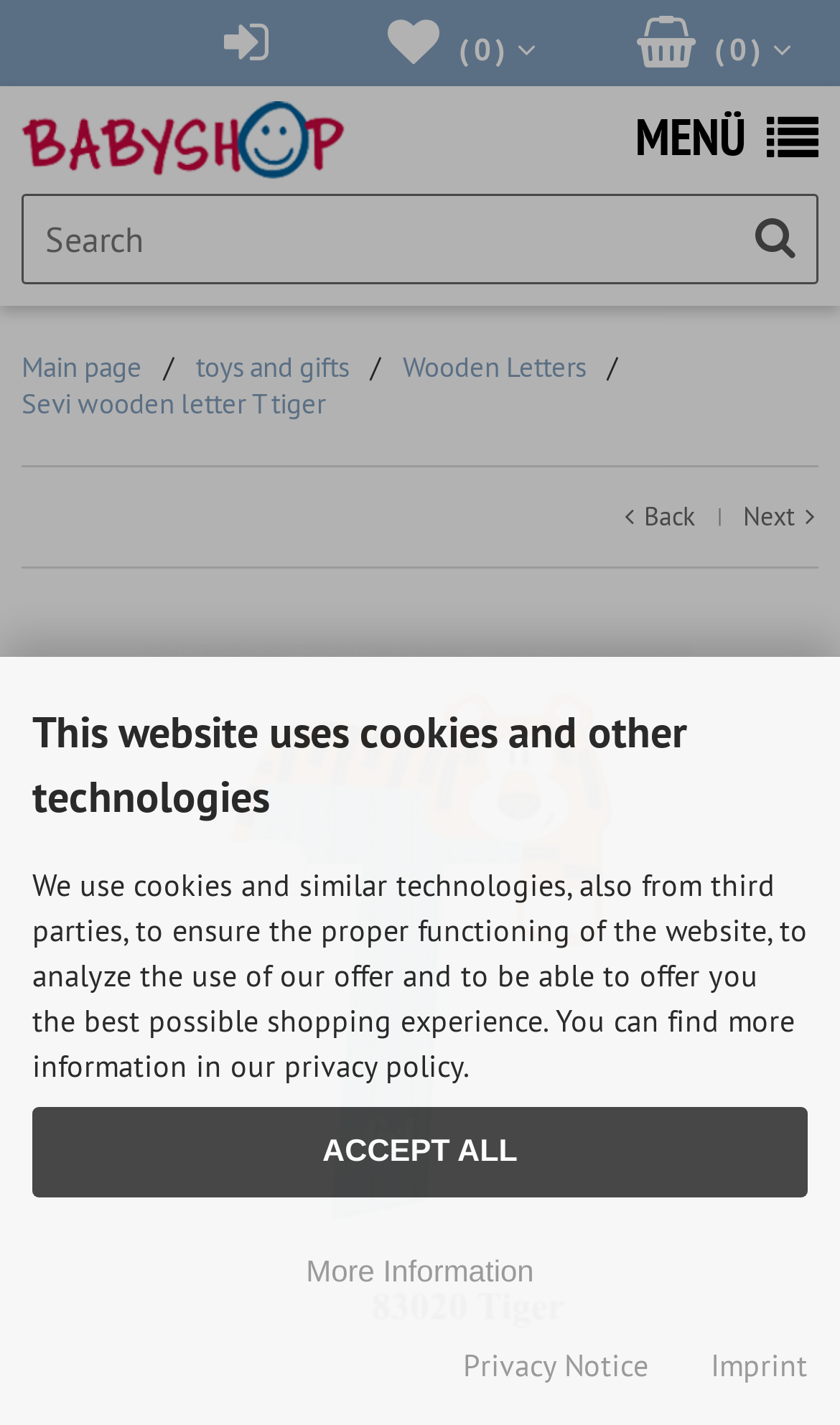Find the bounding box coordinates for the HTML element described in this sentence: "Back". Provide the coordinates as four float numbers between 0 and 1, in the format [left, top, right, bottom].

[0.738, 0.351, 0.828, 0.373]